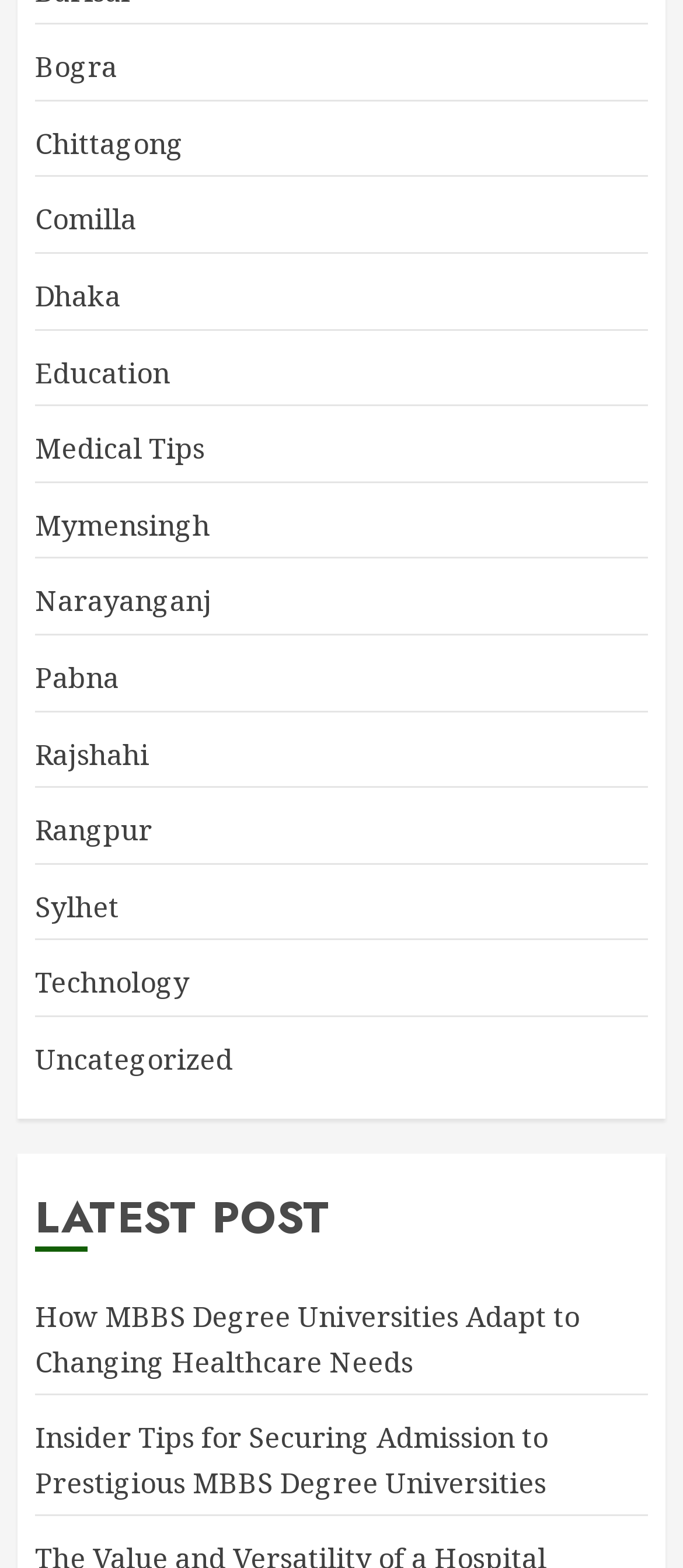Based on the provided description, "Rangpur", find the bounding box of the corresponding UI element in the screenshot.

[0.051, 0.517, 0.223, 0.543]